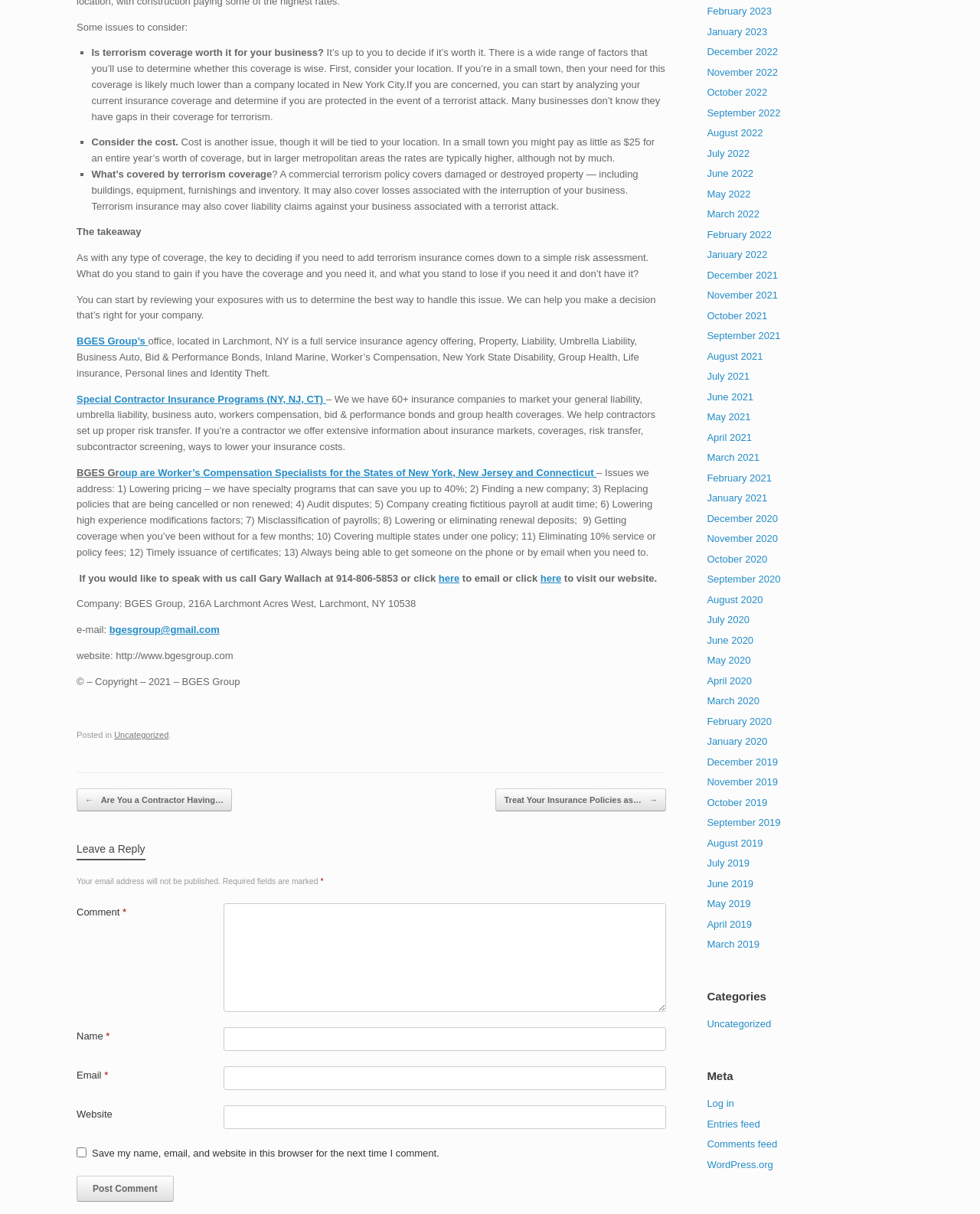Please provide the bounding box coordinates for the element that needs to be clicked to perform the following instruction: "Click on the 'expert advisor' link". The coordinates should be given as four float numbers between 0 and 1, i.e., [left, top, right, bottom].

None